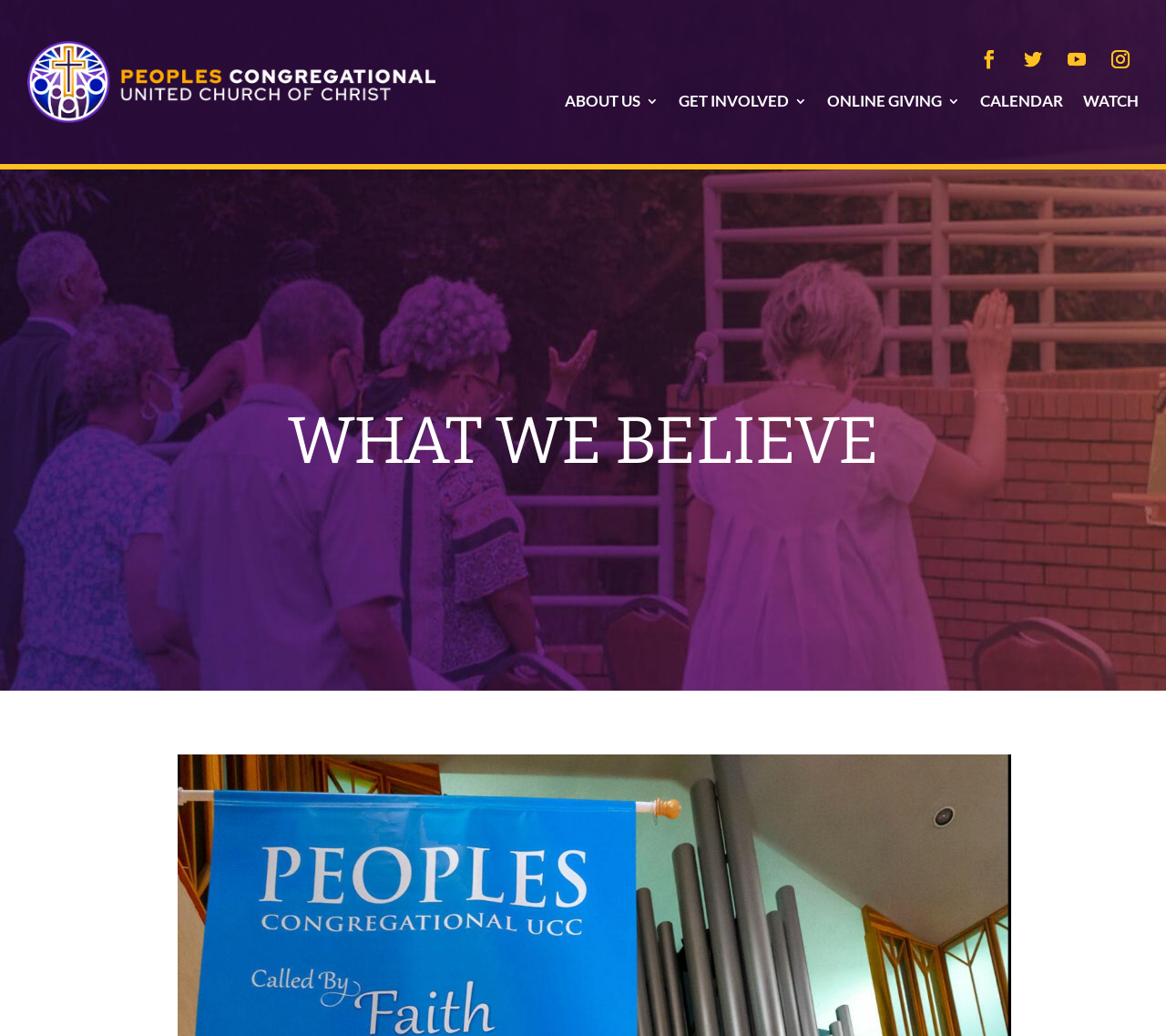Please mark the bounding box coordinates of the area that should be clicked to carry out the instruction: "Click the ABOUT US link".

[0.484, 0.089, 0.565, 0.114]